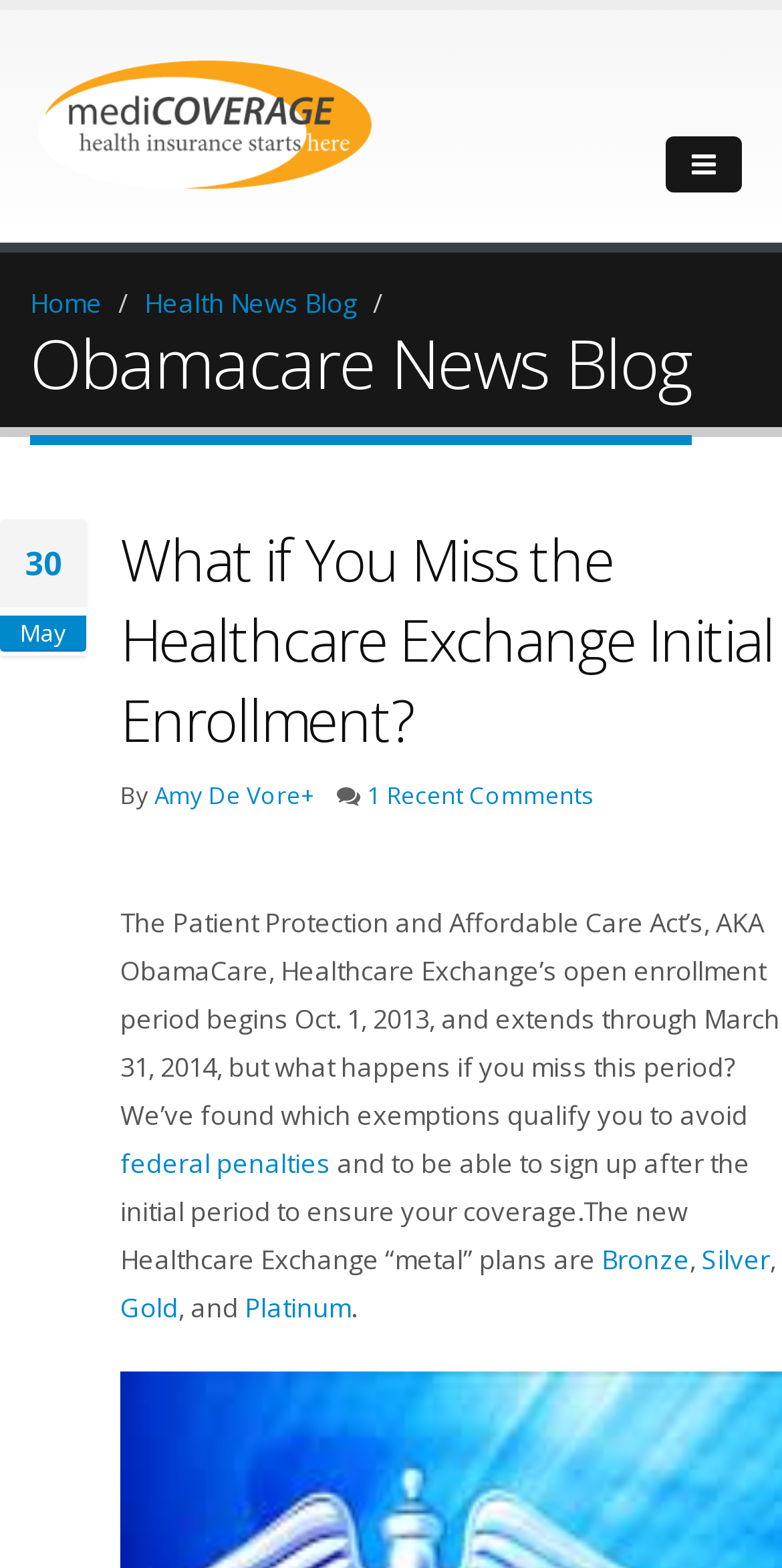Please answer the following question using a single word or phrase: 
What are the types of 'metal' plans mentioned in the article?

Bronze, Silver, Gold, Platinum